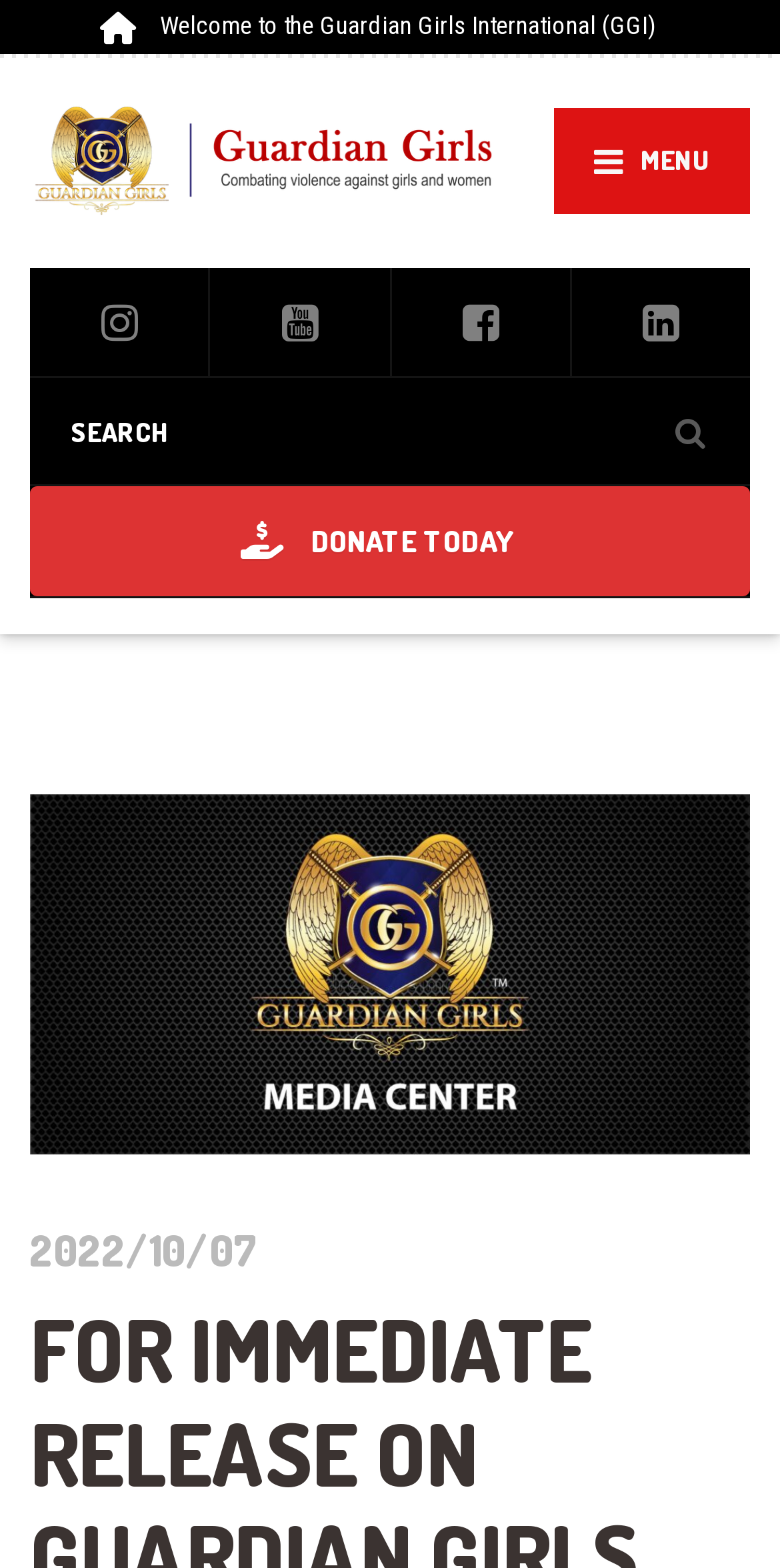Describe all visible elements and their arrangement on the webpage.

The webpage is about Guardian Girls International, a global gender-based violence prevention program. At the top-left corner, there is a link to "Welcome to the Guardian Girls International (GGI)" and an image with the same name, which is likely a logo. Below this, there is a link to "Guardian Girls International" with the same logo. 

To the right of these elements, there is a button with a menu icon. Below the logo and the menu button, there are four social media links, represented by icons, arranged horizontally. 

On the top-right side, there is a search bar with a search icon and a placeholder text "SEARCH FOR:". 

Below the search bar, there is a prominent call-to-action button "DONATE TODAY". This section also contains a header and a link to a specific date, "2022/10/07", which may be a news article or a blog post.